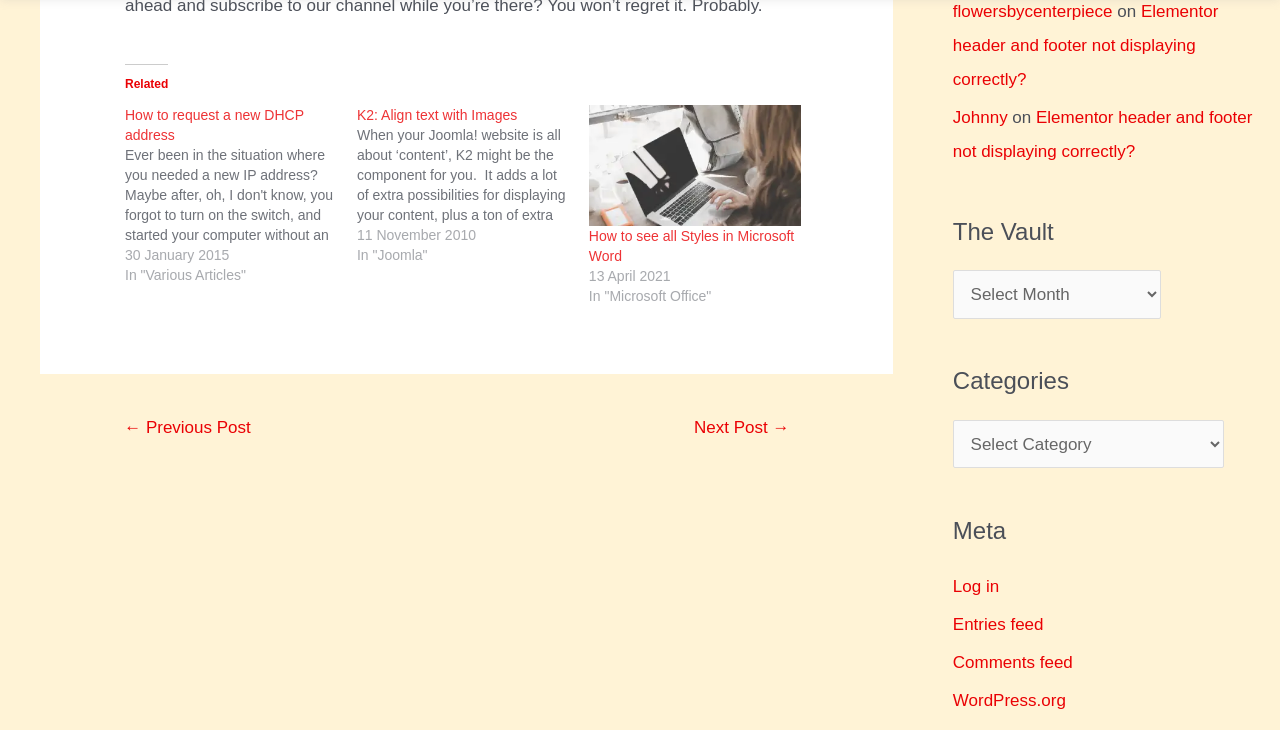What is the date of the second article?
We need a detailed and exhaustive answer to the question. Please elaborate.

The second article has a time element with the text '11 November 2010', which suggests that this is the date of the article.